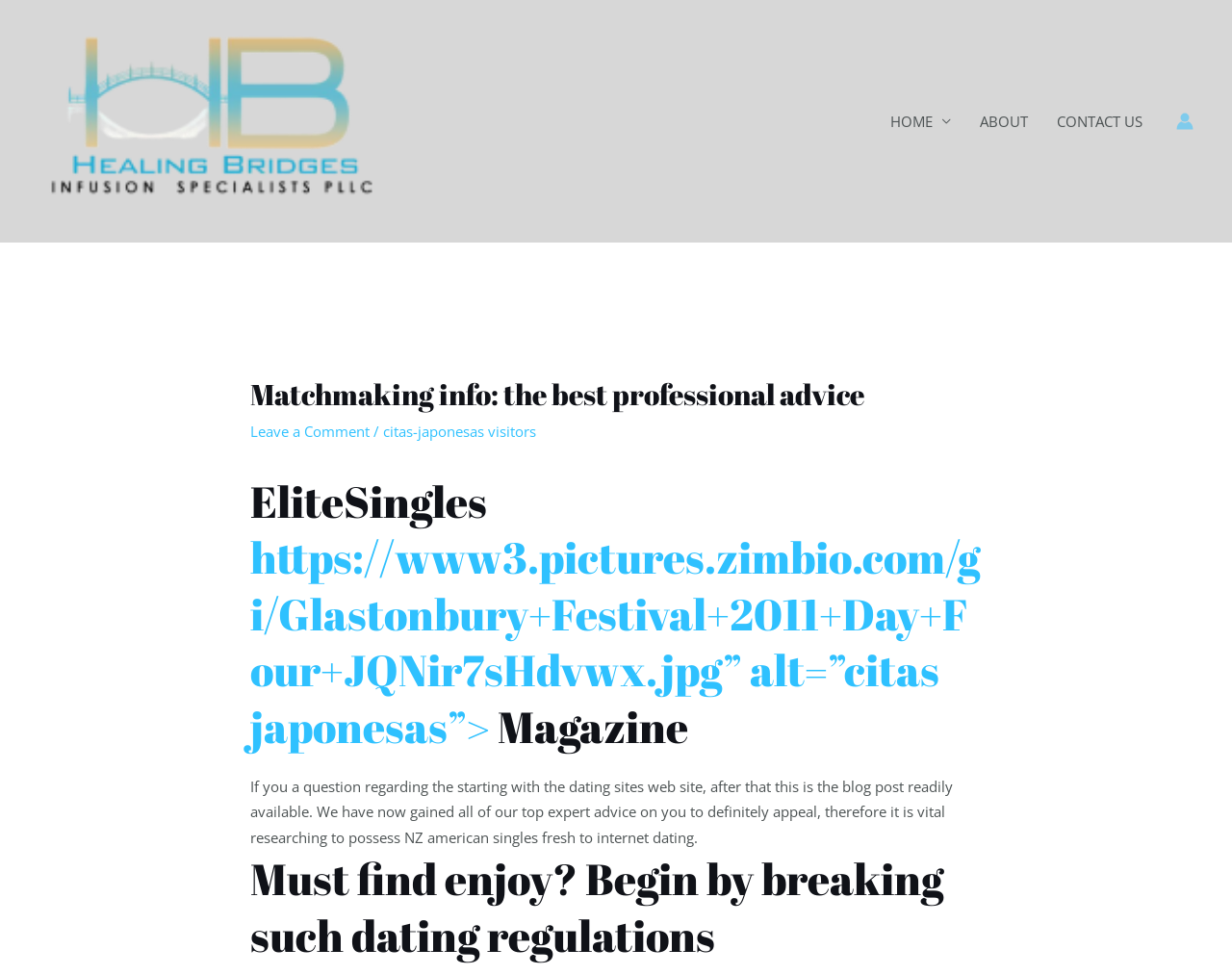What is the navigation menu item after 'HOME'?
Based on the image, please offer an in-depth response to the question.

The navigation menu on the webpage has a 'HOME' item, and the next item after 'HOME' is 'ABOUT', which suggests that the webpage has an 'ABOUT' section that provides more information about the website or its purpose.